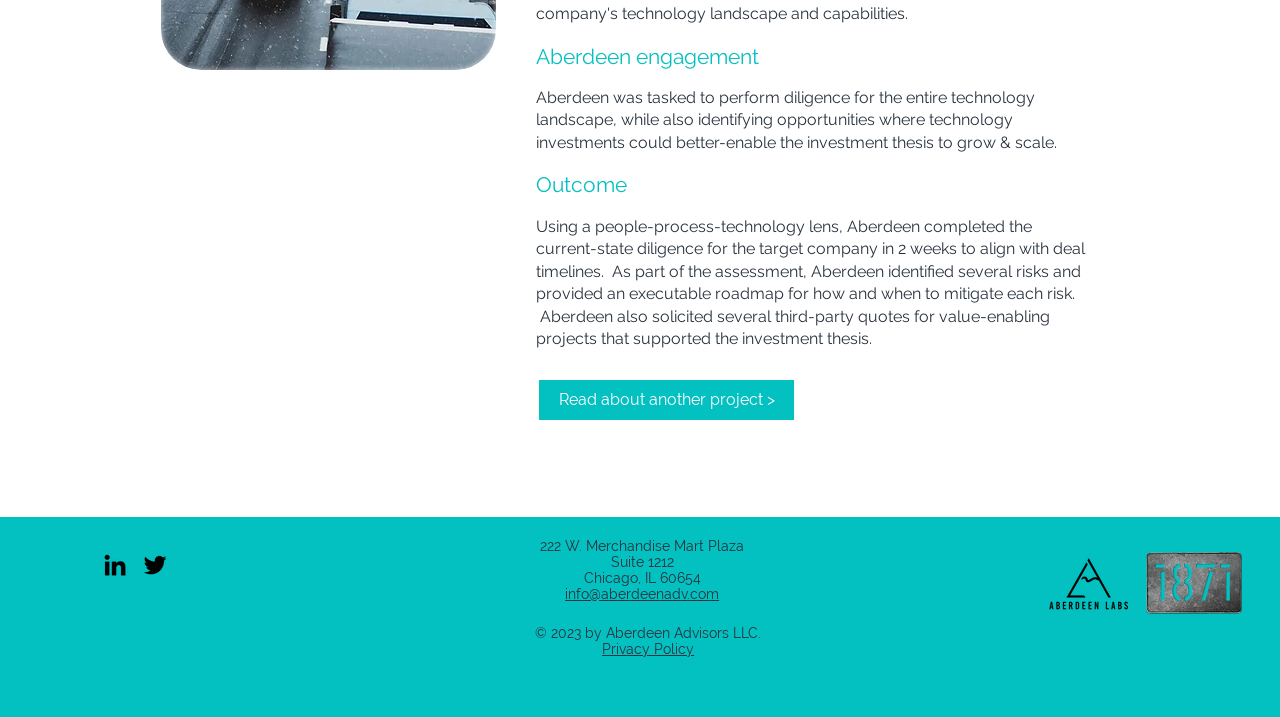Predict the bounding box of the UI element based on the description: "Privacy Policy". The coordinates should be four float numbers between 0 and 1, formatted as [left, top, right, bottom].

[0.47, 0.894, 0.542, 0.916]